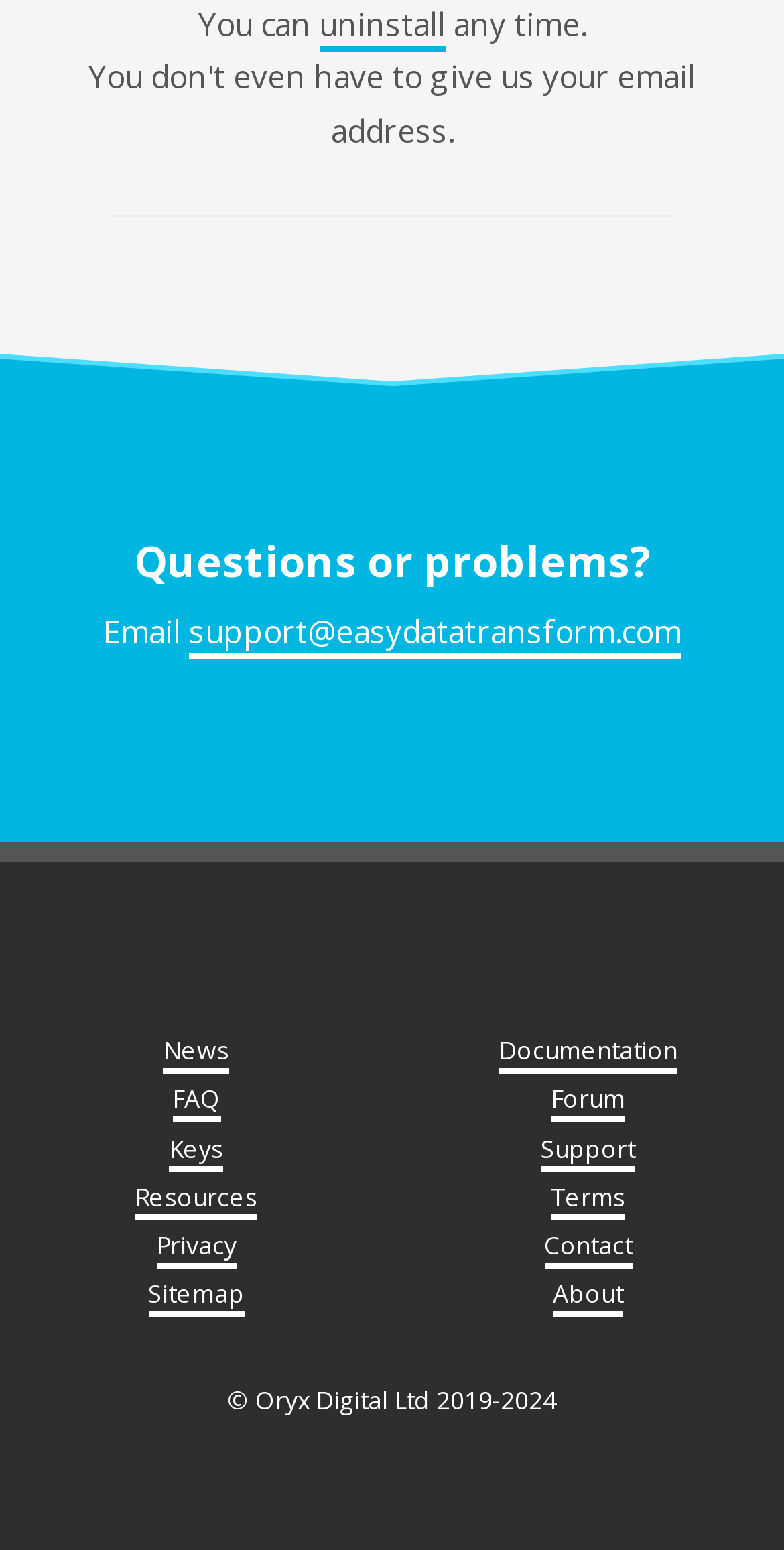What can be uninstalled at any time?
Can you offer a detailed and complete answer to this question?

I found this information by looking at the static text 'You can uninstall' and the corresponding link 'uninstall' which is located at the top of the page.